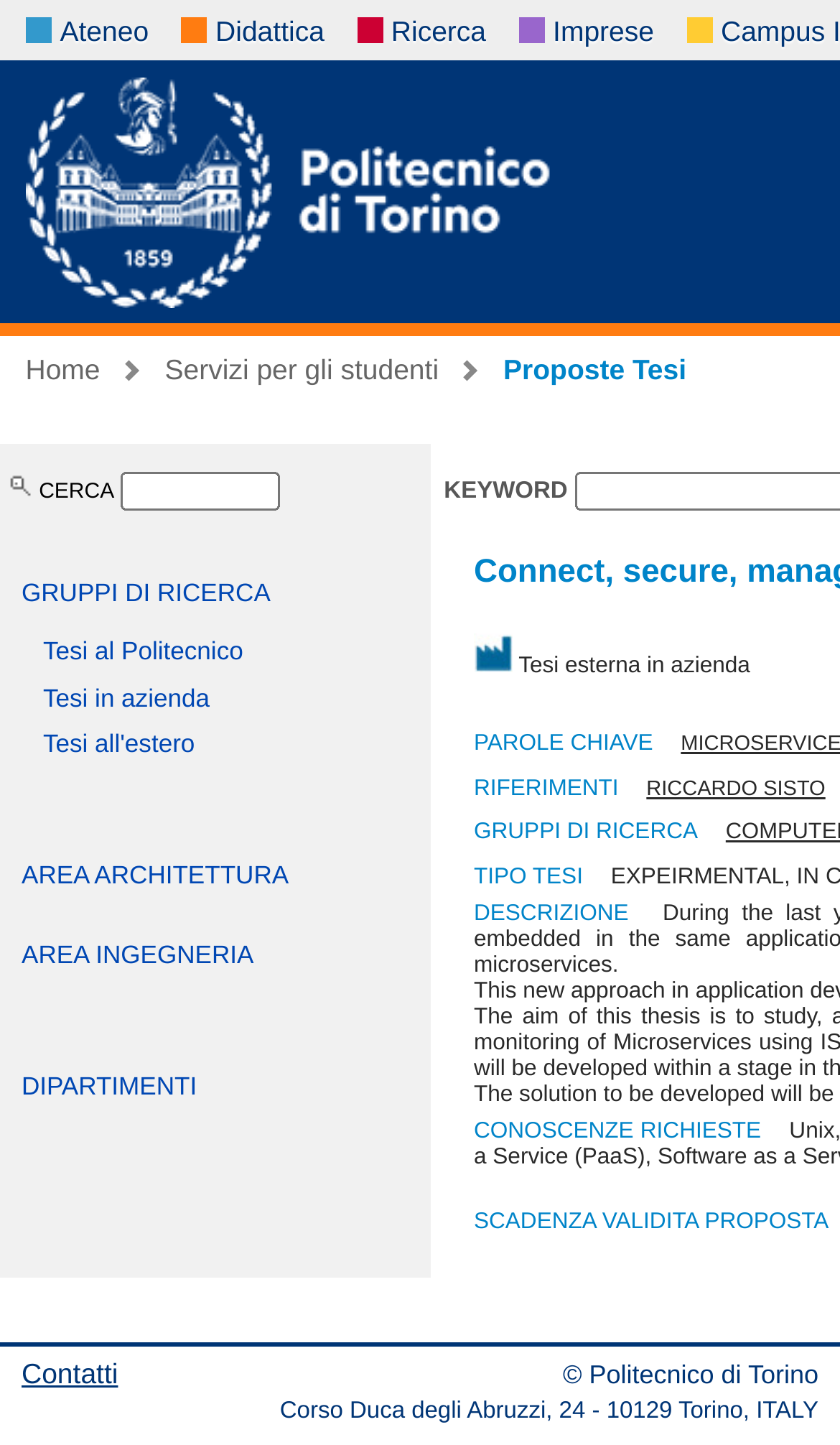What is the address of the university?
Using the image as a reference, give an elaborate response to the question.

I scrolled to the bottom of the webpage and found the address of the university, which is 'Corso Duca degli Abruzzi, 24 - 10129 Torino, ITALY', displayed in the footer section.